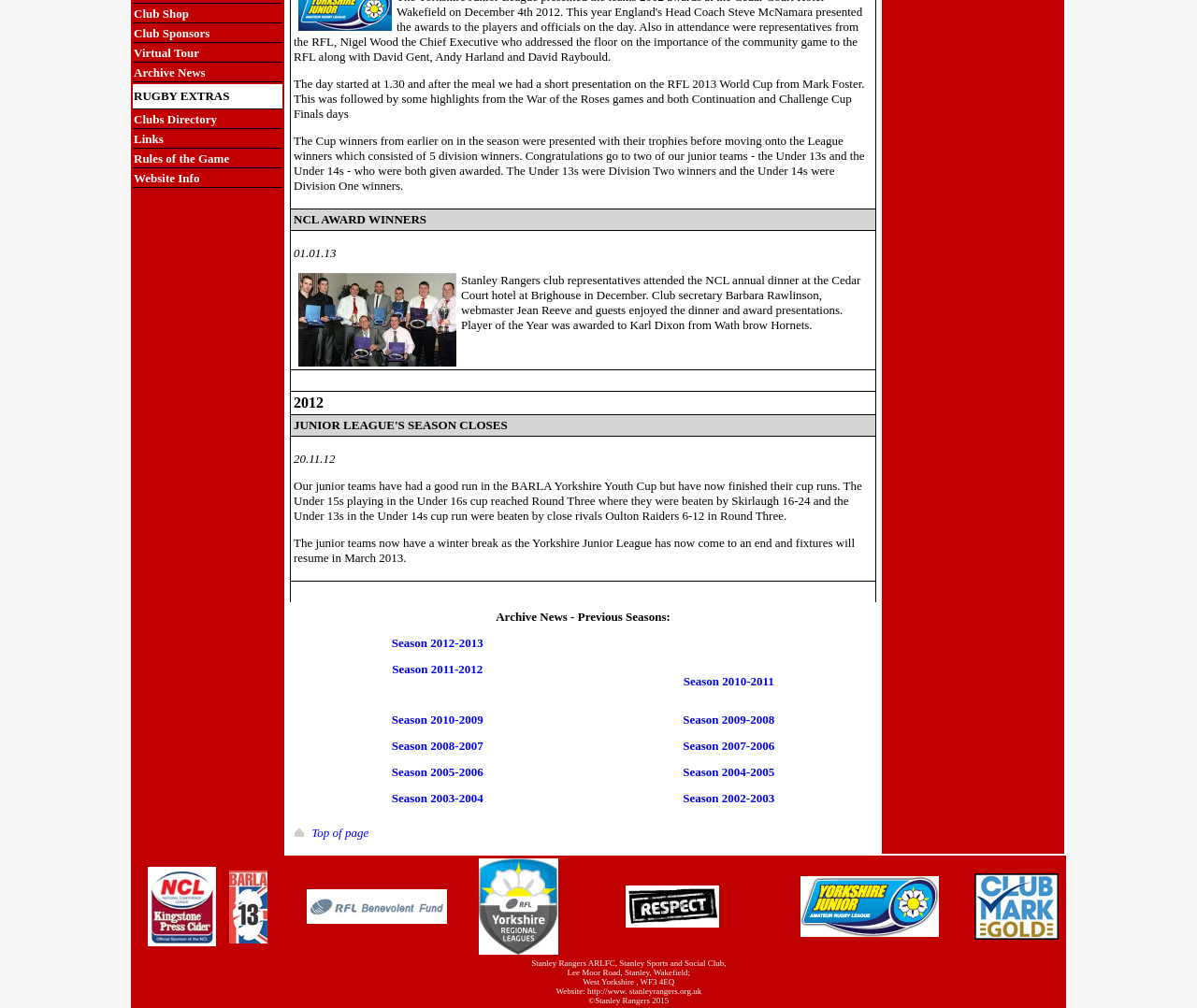Given the description: "Links", determine the bounding box coordinates of the UI element. The coordinates should be formatted as four float numbers between 0 and 1, [left, top, right, bottom].

[0.112, 0.131, 0.137, 0.145]